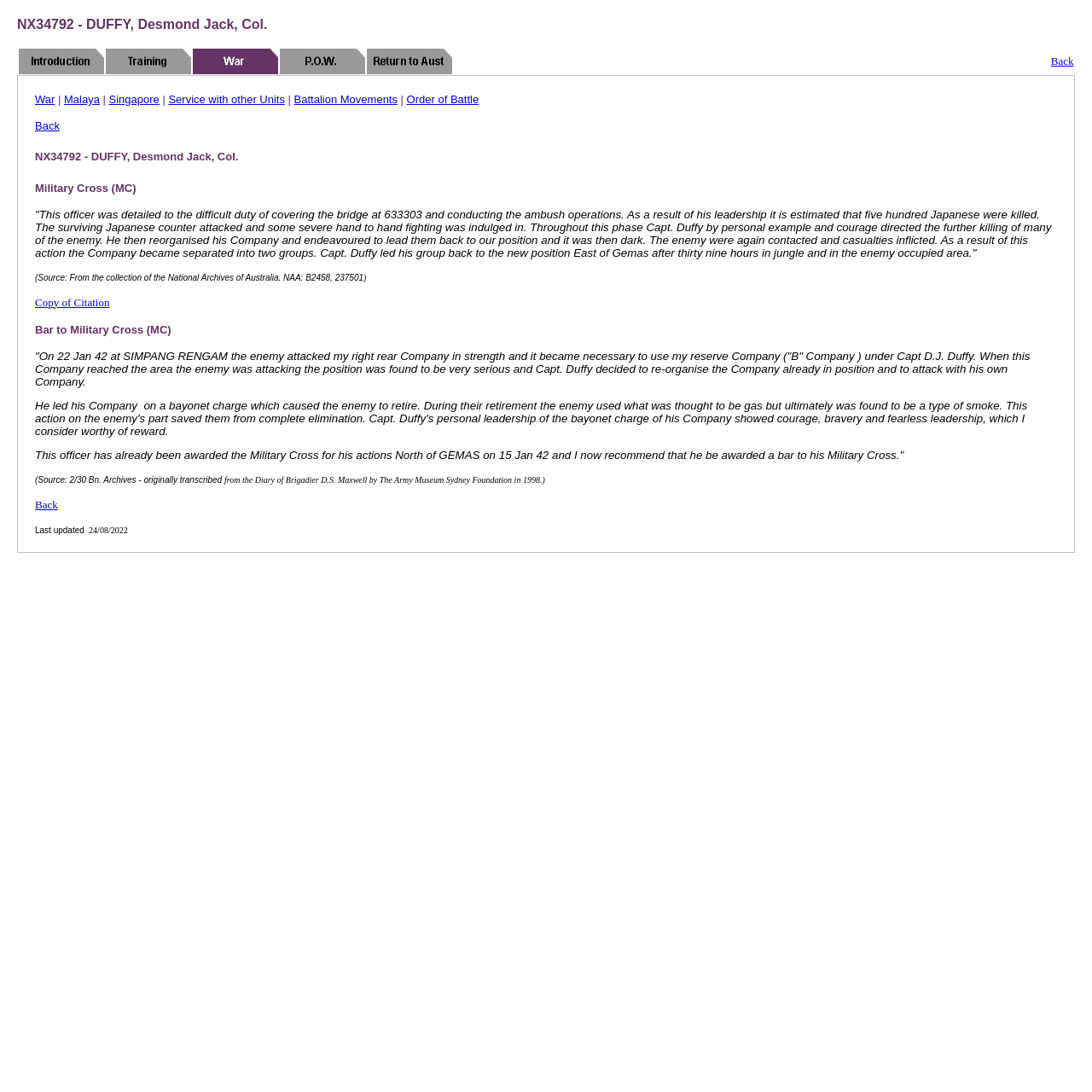Respond to the question below with a single word or phrase:
What is the award mentioned in the webpage?

Military Cross (MC)